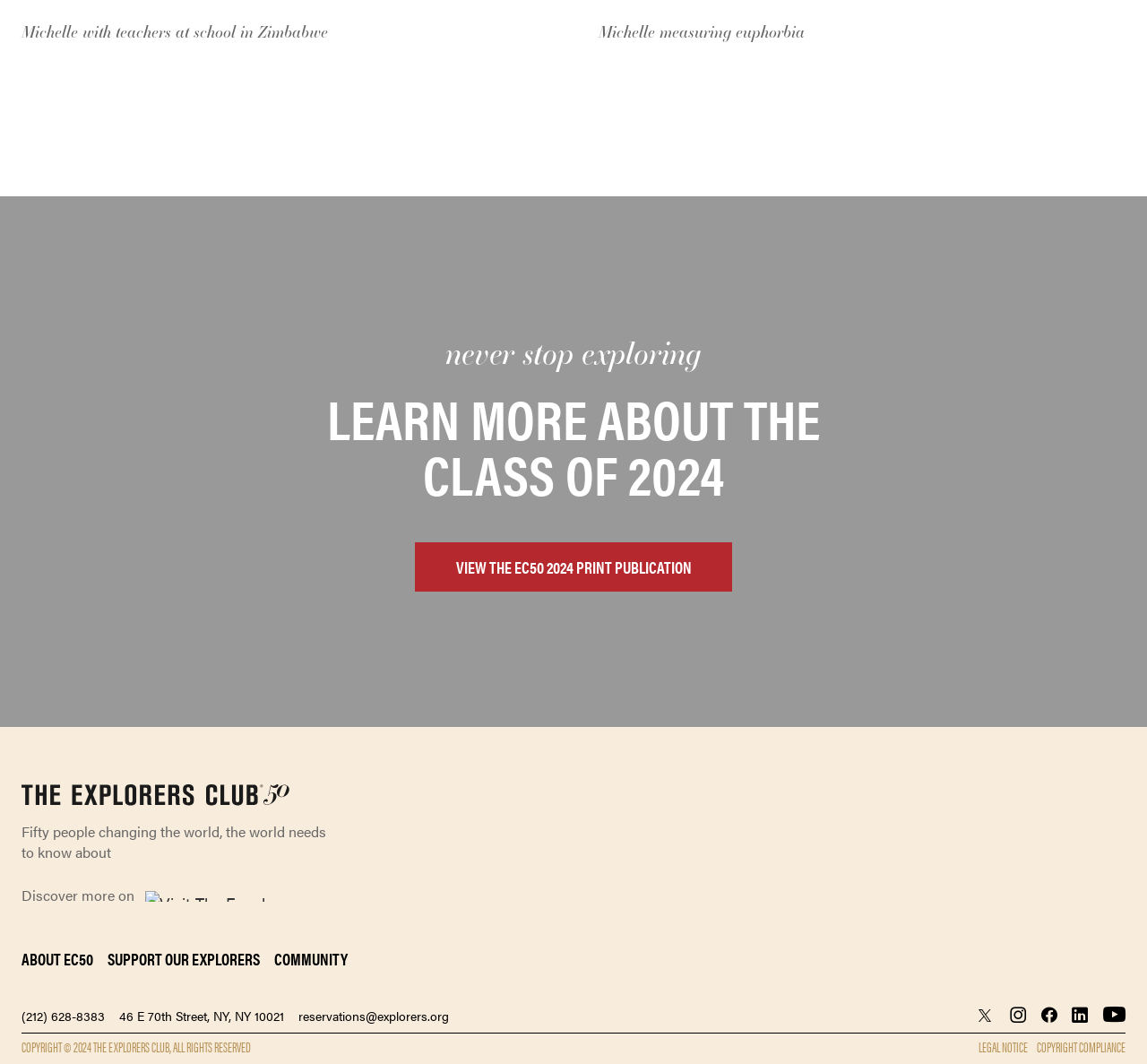From the element description Support Our Explorers, predict the bounding box coordinates of the UI element. The coordinates must be specified in the format (top-left x, top-left y, bottom-right x, bottom-right y) and should be within the 0 to 1 range.

[0.094, 0.889, 0.227, 0.913]